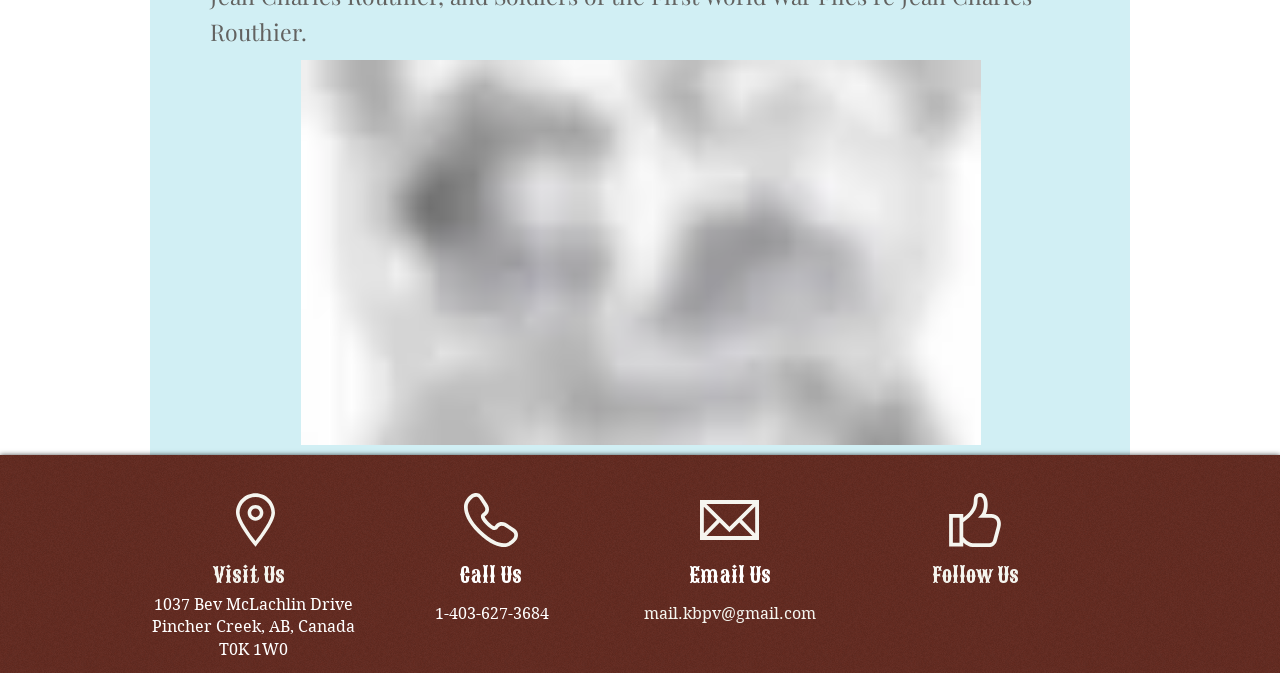Please answer the following question using a single word or phrase: 
What is the address of Jean Charles & Elodie Routhier?

1037 Bev McLachlin Drive